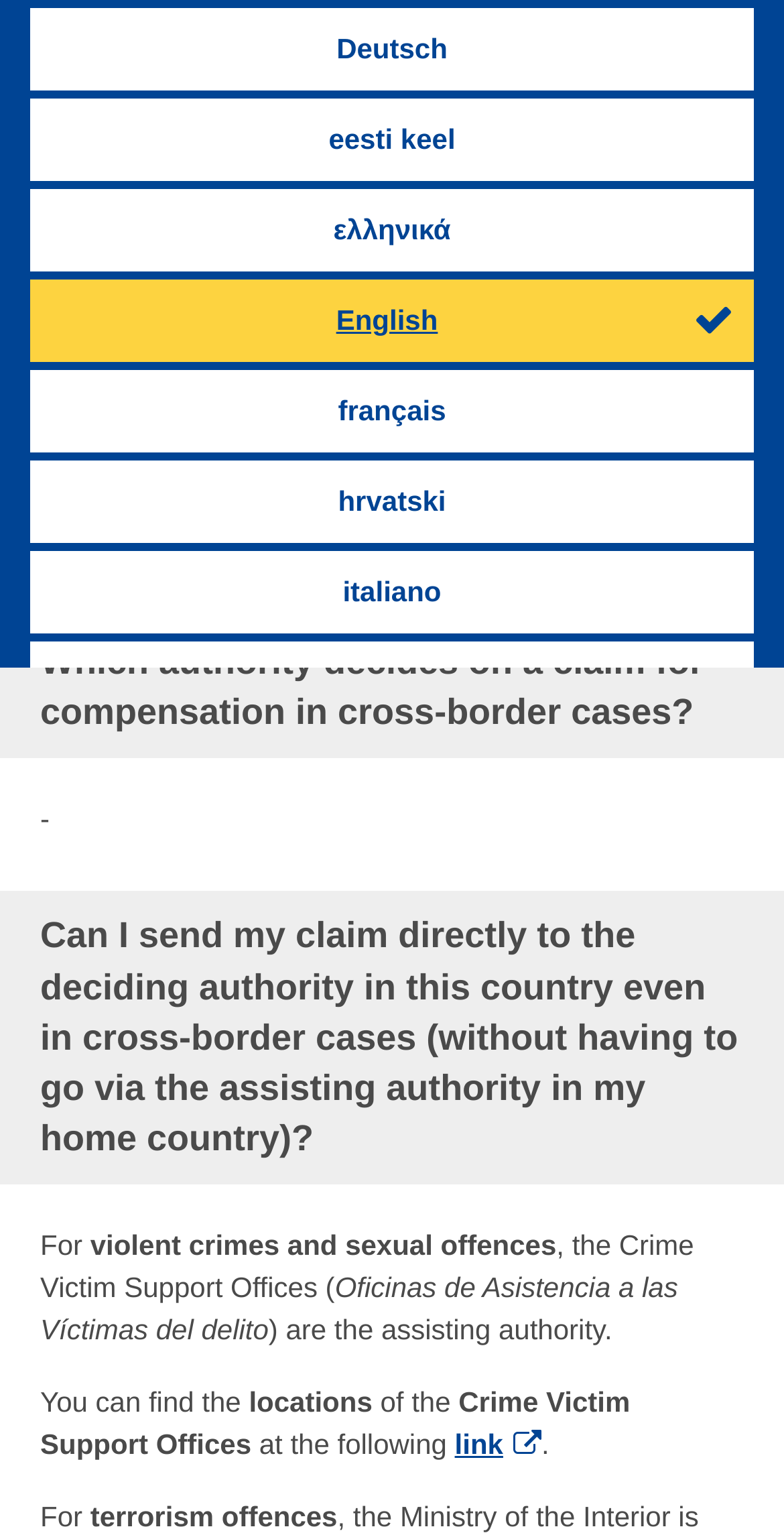Predict the bounding box of the UI element based on this description: "Instagram".

None